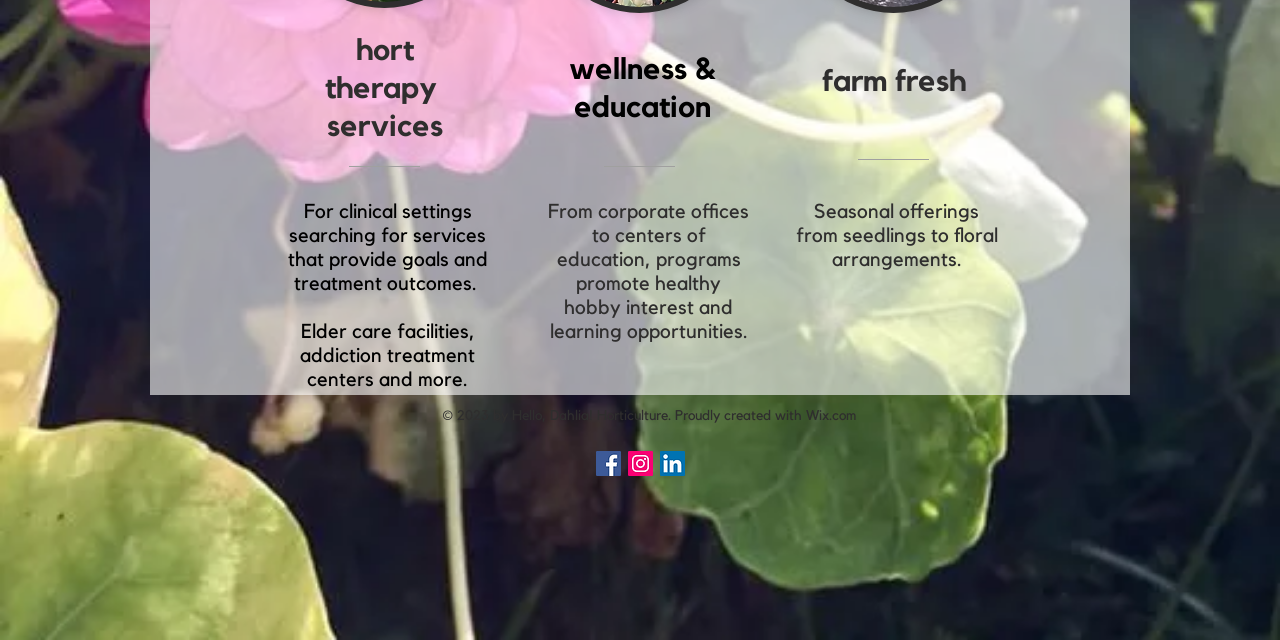Please find the bounding box for the UI component described as follows: "aria-label="Instagram Social Icon"".

[0.491, 0.705, 0.51, 0.744]